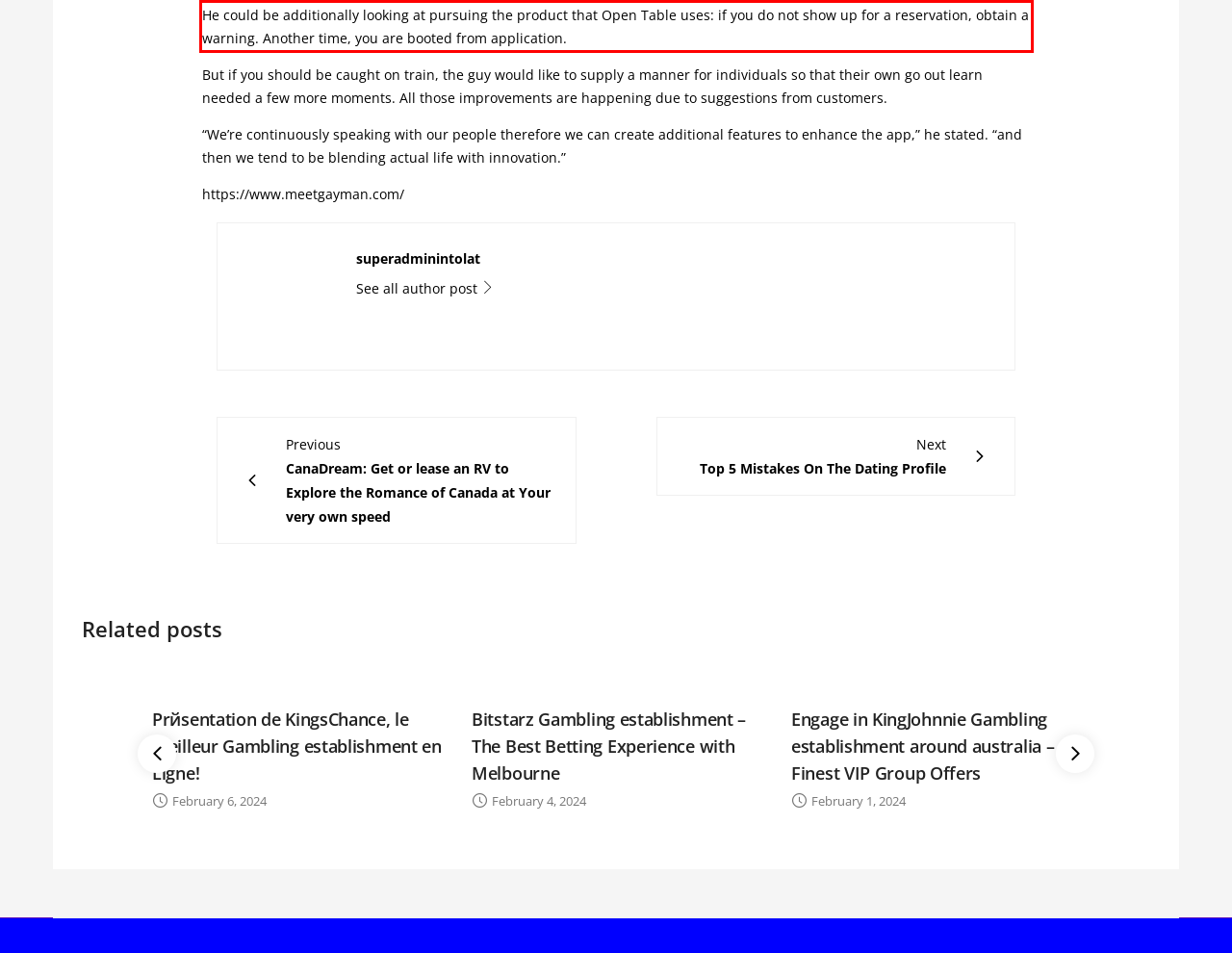Please look at the screenshot provided and find the red bounding box. Extract the text content contained within this bounding box.

He could be additionally looking at pursuing the product that Open Table uses: if you do not show up for a reservation, obtain a warning. Another time, you are booted from application.